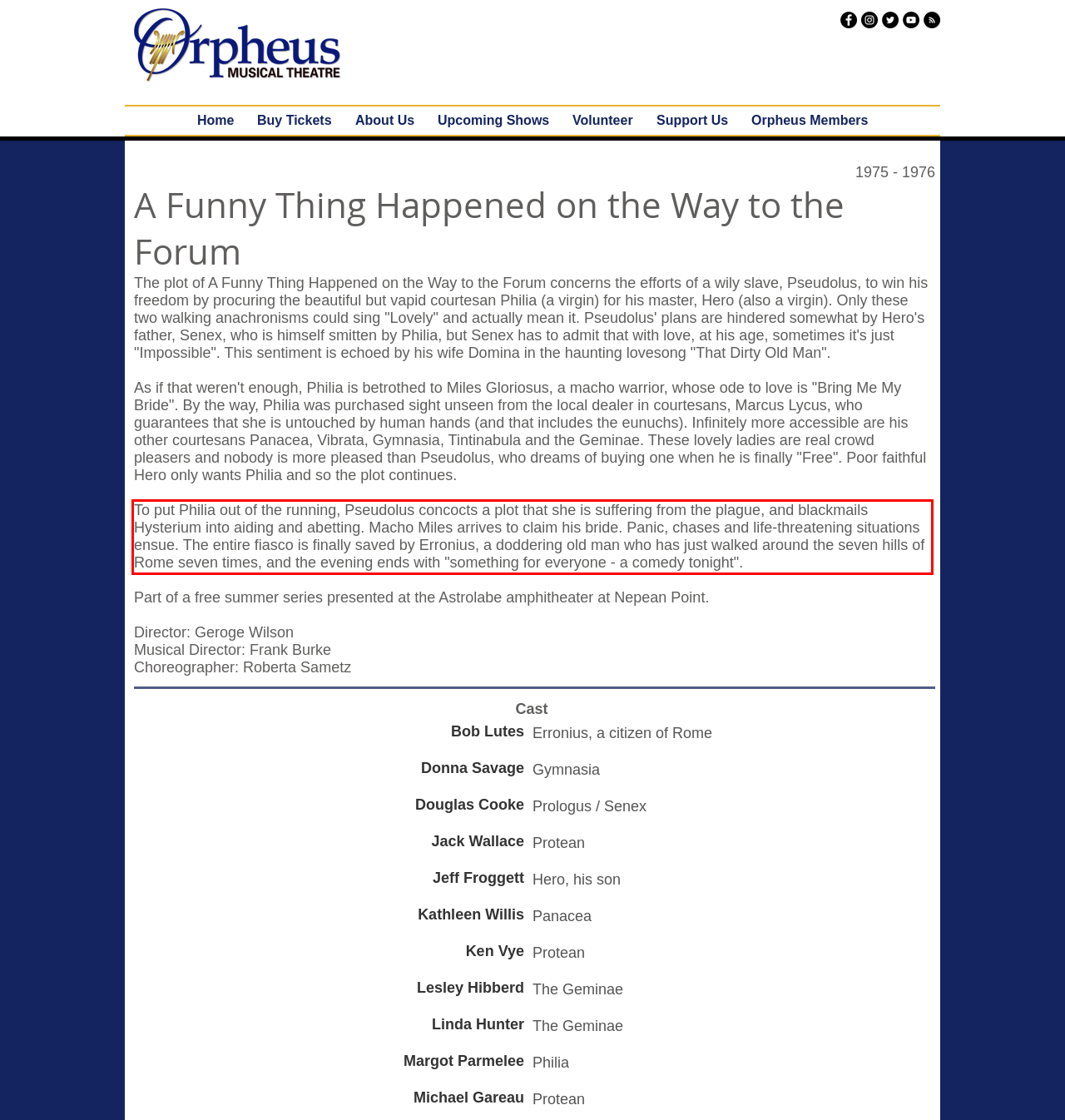Within the provided webpage screenshot, find the red rectangle bounding box and perform OCR to obtain the text content.

To put Philia out of the running, Pseudolus concocts a plot that she is suffering from the plague, and blackmails Hysterium into aiding and abetting. Macho Miles arrives to claim his bride. Panic, chases and life-threatening situations ensue. The entire fiasco is finally saved by Erronius, a doddering old man who has just walked around the seven hills of Rome seven times, and the evening ends with "something for everyone - a comedy tonight".